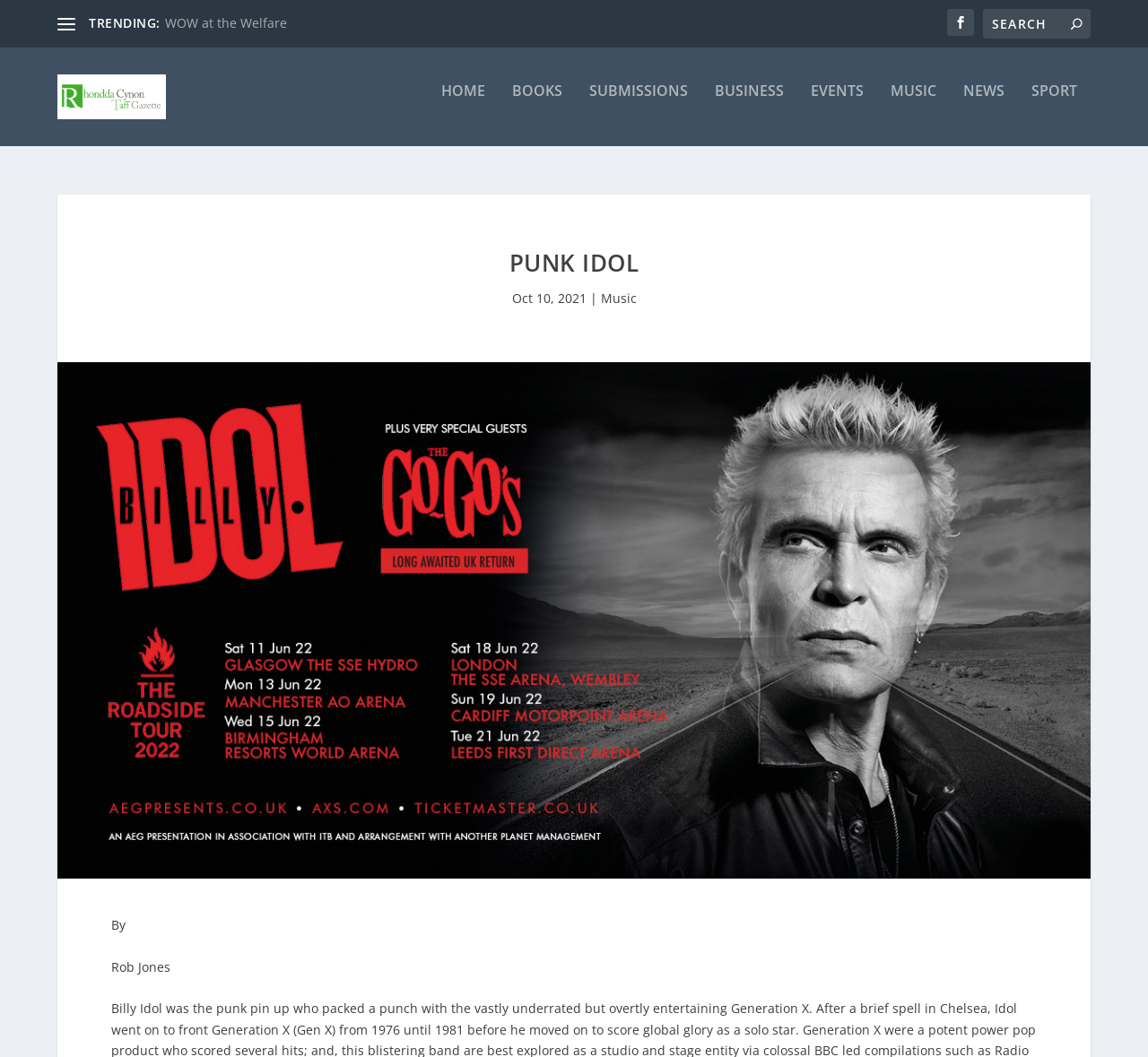Please reply to the following question using a single word or phrase: 
What is the category of the article 'Punk Idol'?

Music